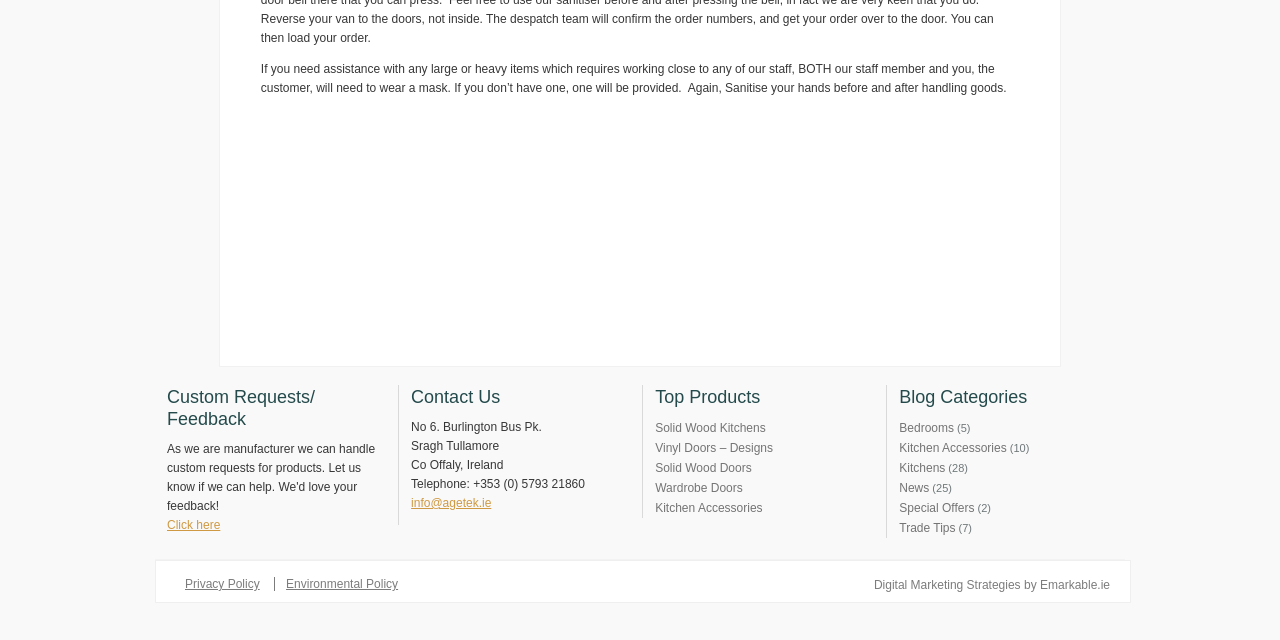Based on the description "Digital Marketing Strategies by Emarkable.ie", find the bounding box of the specified UI element.

[0.683, 0.903, 0.867, 0.925]